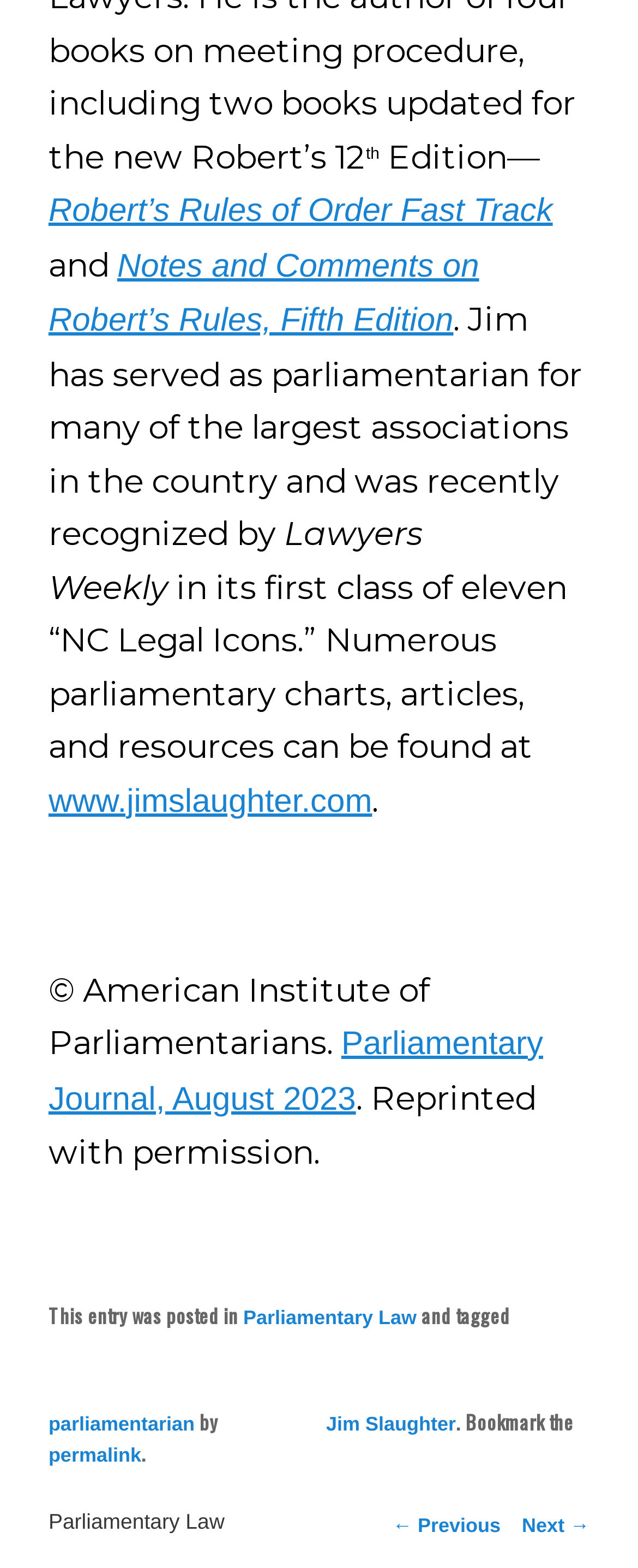What is the name of the person who served as parliamentarian?
Look at the image and provide a detailed response to the question.

The answer can be found in the text 'Jim has served as parliamentarian for many of the largest associations in the country...' which is located in the middle of the webpage. The name 'Jim Slaughter' is also mentioned as a link in the footer section.